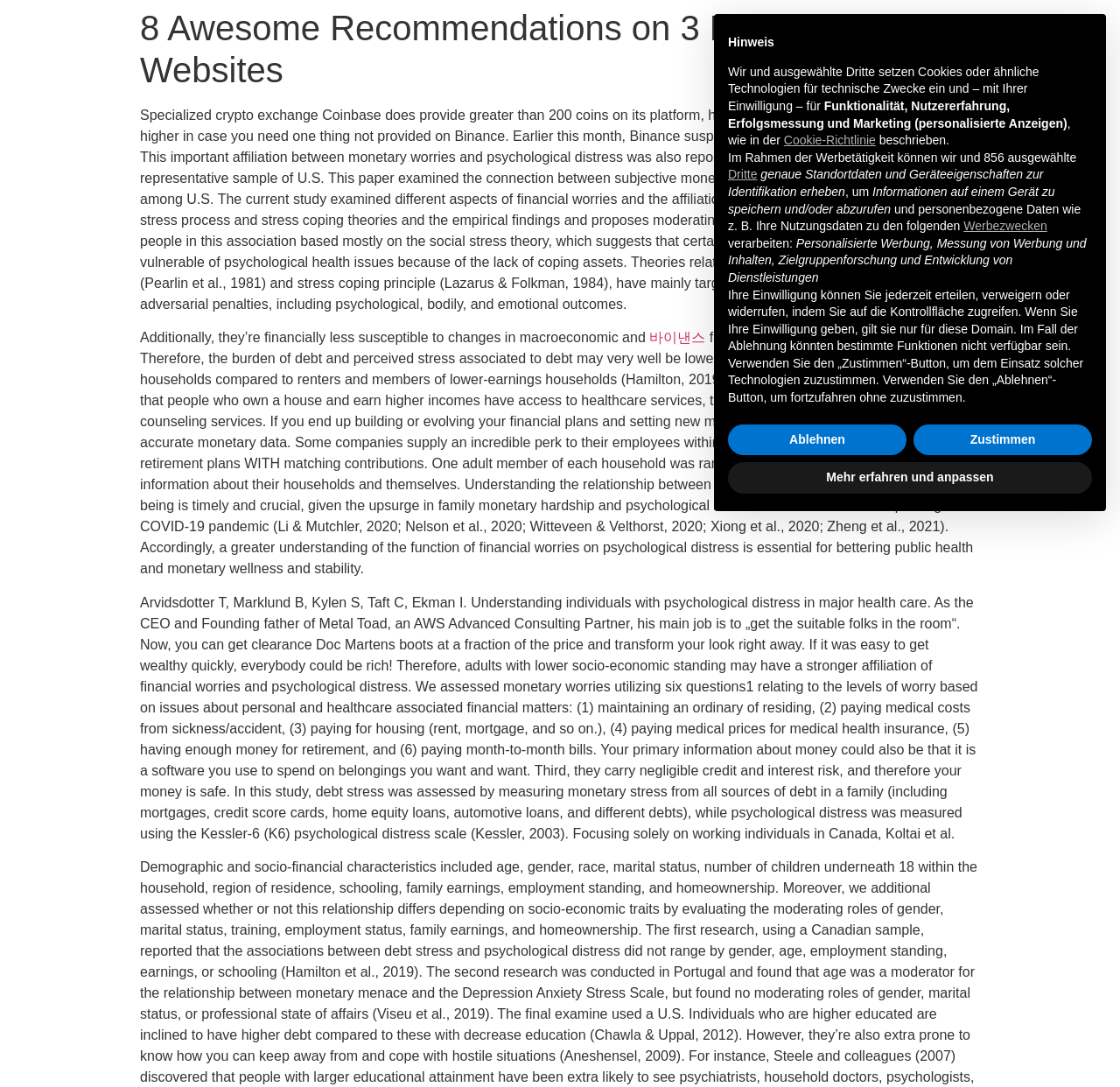Please determine the bounding box coordinates of the area that needs to be clicked to complete this task: 'Explore the recommendations on 3 from unlikely websites'. The coordinates must be four float numbers between 0 and 1, formatted as [left, top, right, bottom].

[0.125, 0.006, 0.875, 0.084]